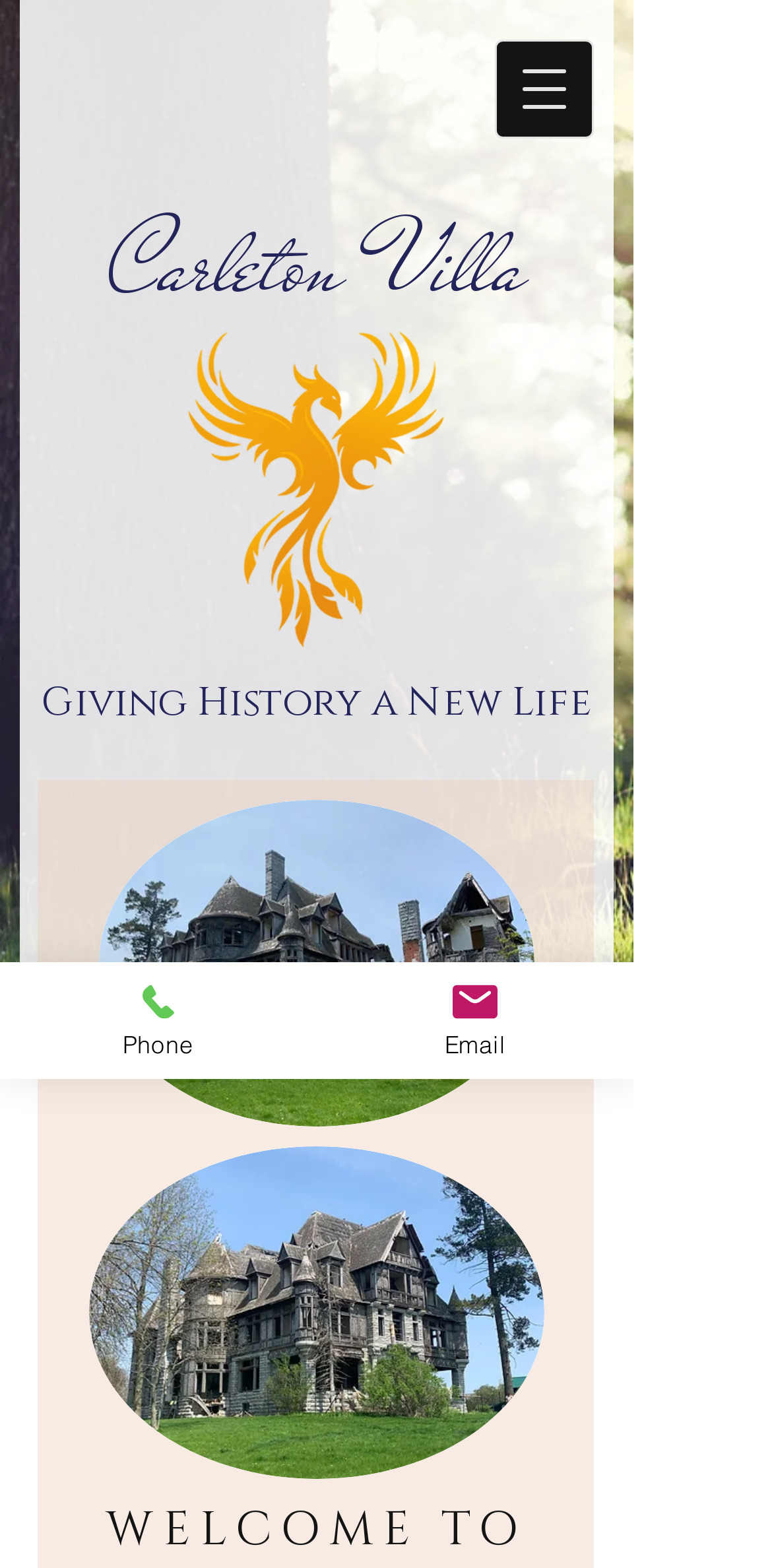Provide a one-word or short-phrase response to the question:
How many navigation menu items are there?

1